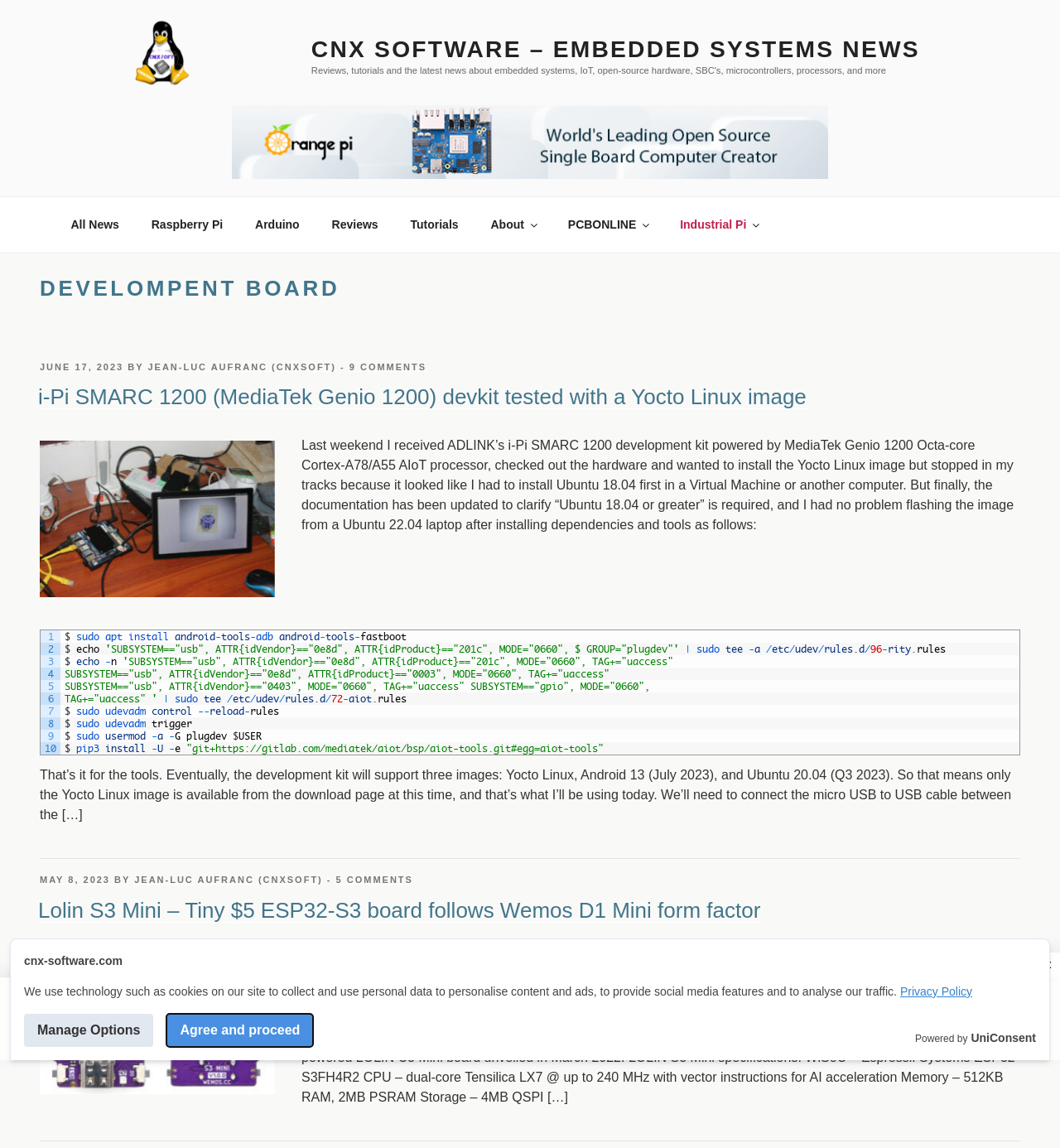Determine the coordinates of the bounding box for the clickable area needed to execute this instruction: "Click on the 'CNX Software – Embedded Systems News' link".

[0.122, 0.017, 0.209, 0.08]